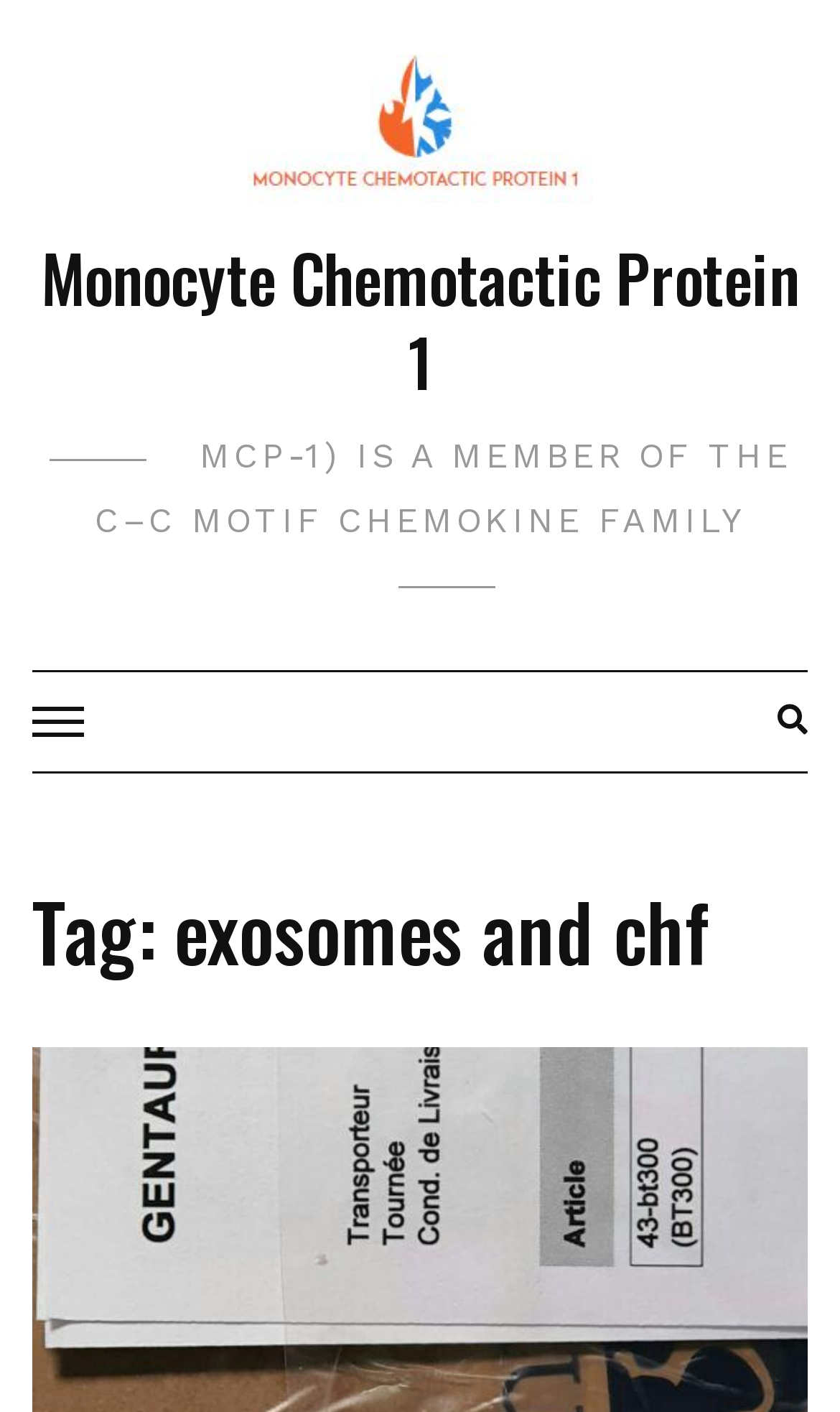How many icons are there in the search section?
Please provide a single word or phrase as the answer based on the screenshot.

2